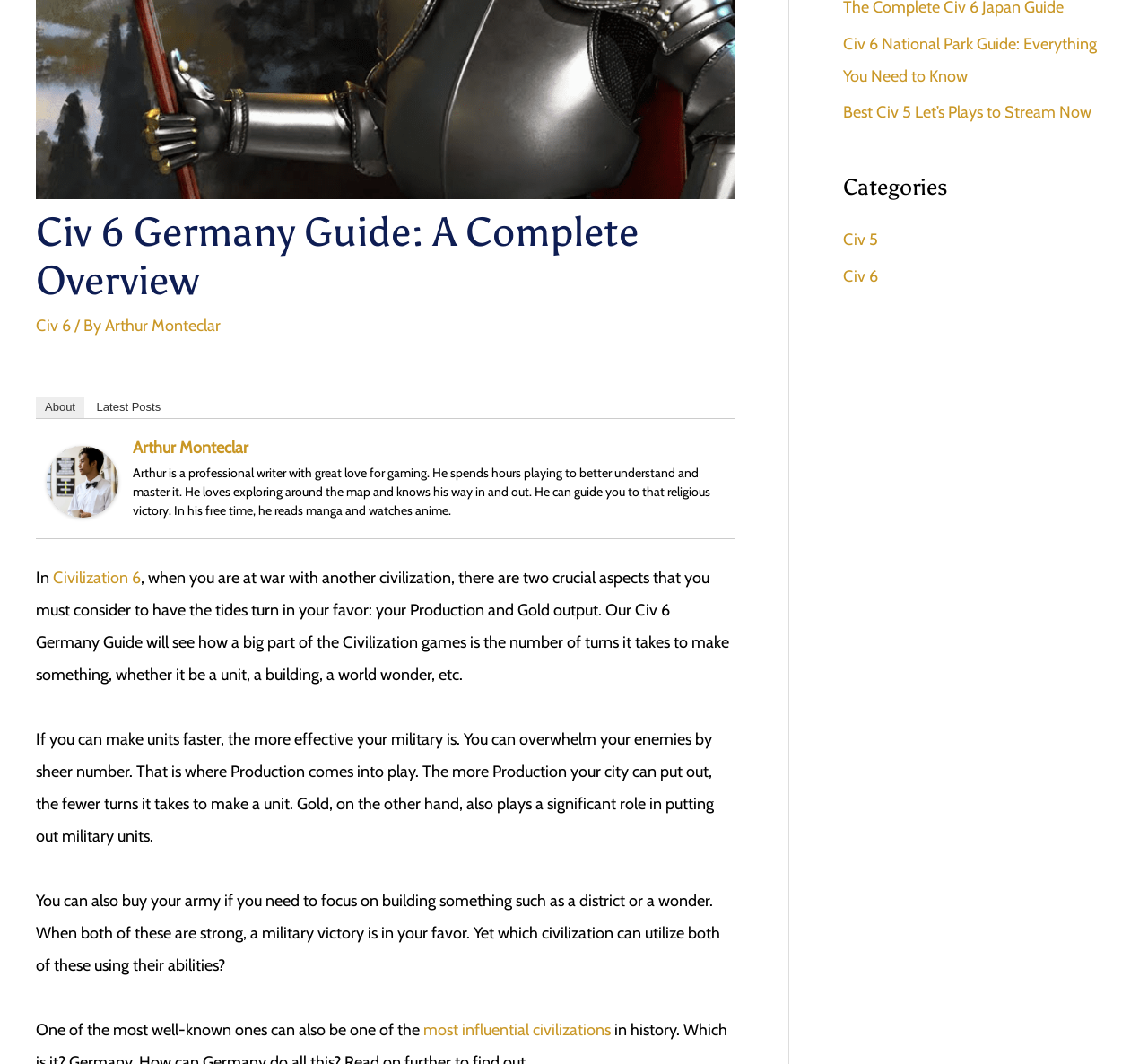Please determine the bounding box coordinates, formatted as (top-left x, top-left y, bottom-right x, bottom-right y), with all values as floating point numbers between 0 and 1. Identify the bounding box of the region described as: Civ 5

[0.734, 0.216, 0.765, 0.235]